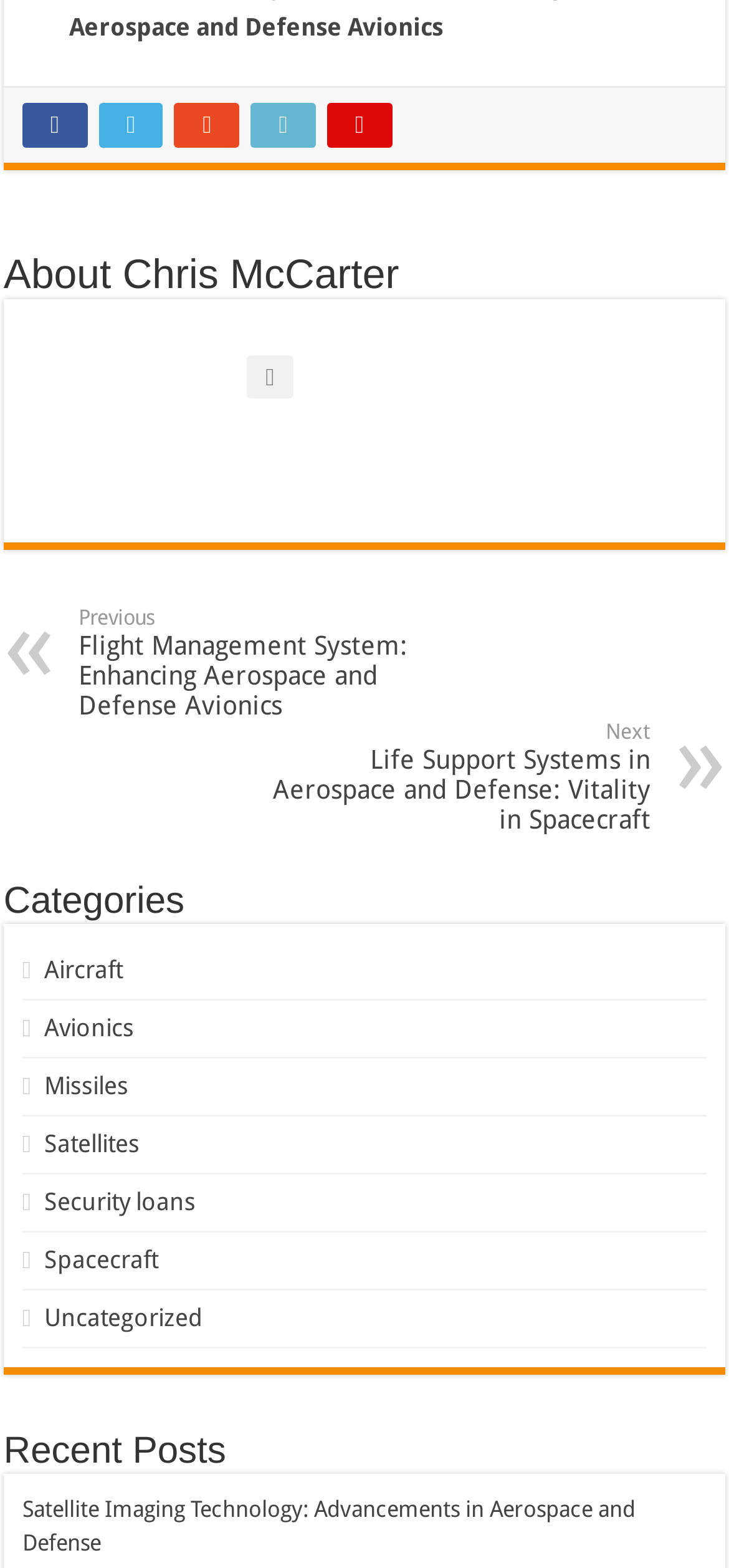Examine the screenshot and answer the question in as much detail as possible: How many categories are listed on this webpage?

The webpage has a section 'Categories' which lists 7 categories: 'Aircraft', 'Avionics', 'Missiles', 'Satellites', 'Security loans', 'Spacecraft', and 'Uncategorized'.